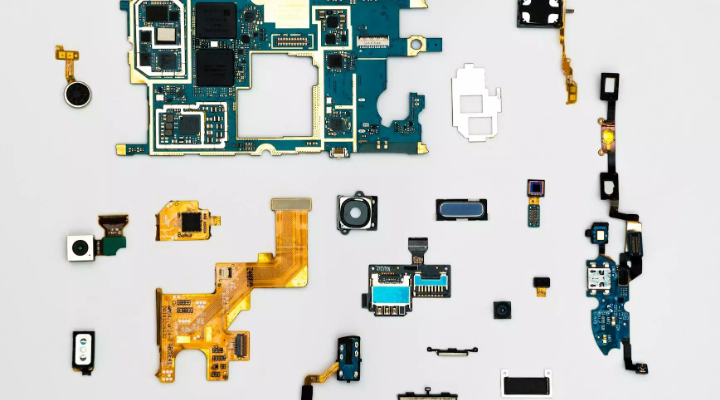With reference to the image, please provide a detailed answer to the following question: What type of device do the components likely belong to?

The components shown, including circuit boards, camera modules, buttons, and connectors, are likely from a disassembled smartphone or similar device, given their intricate designs and functionalities.